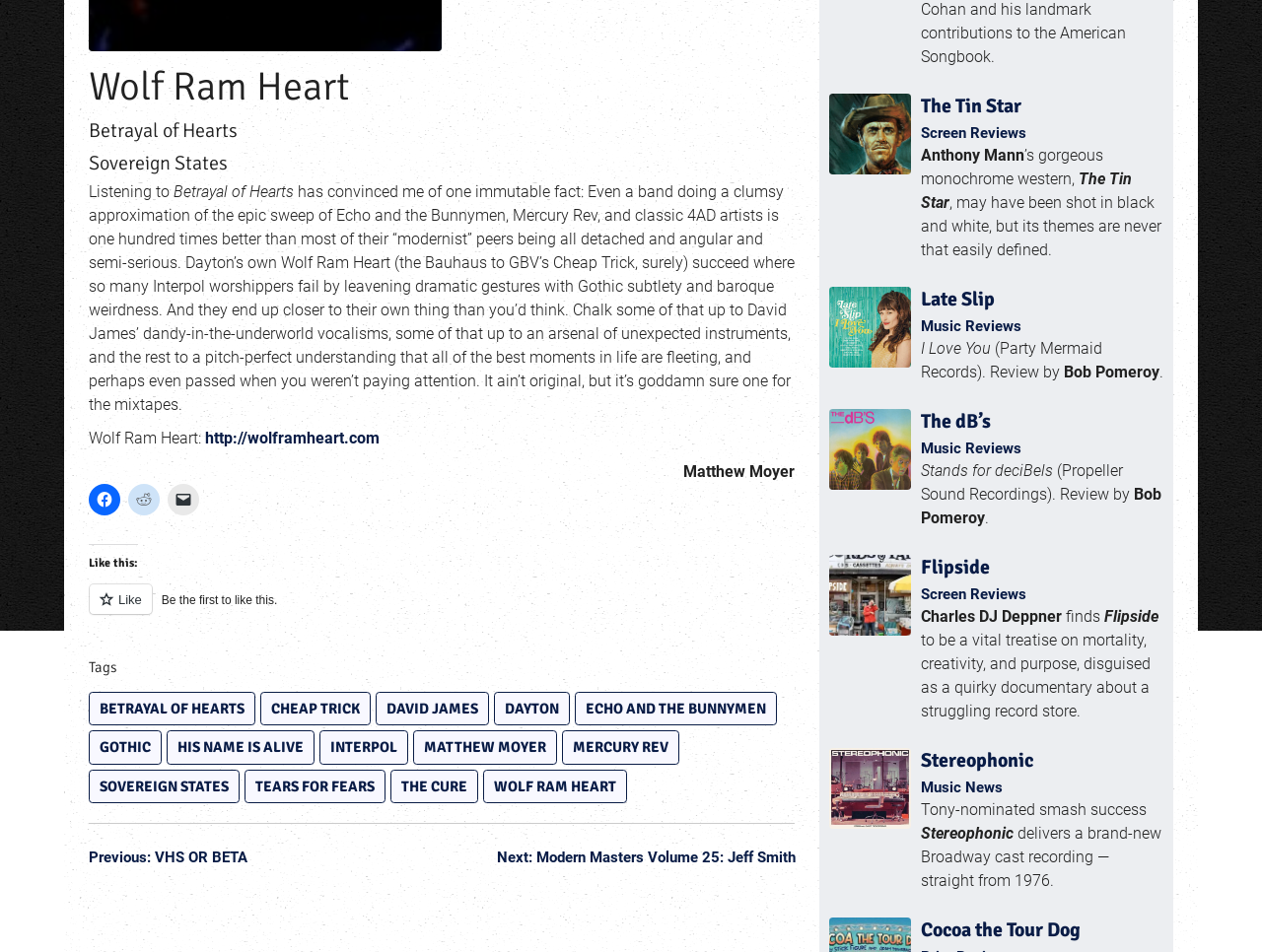Predict the bounding box of the UI element based on the description: "Screen Reviews". The coordinates should be four float numbers between 0 and 1, formatted as [left, top, right, bottom].

[0.729, 0.615, 0.813, 0.633]